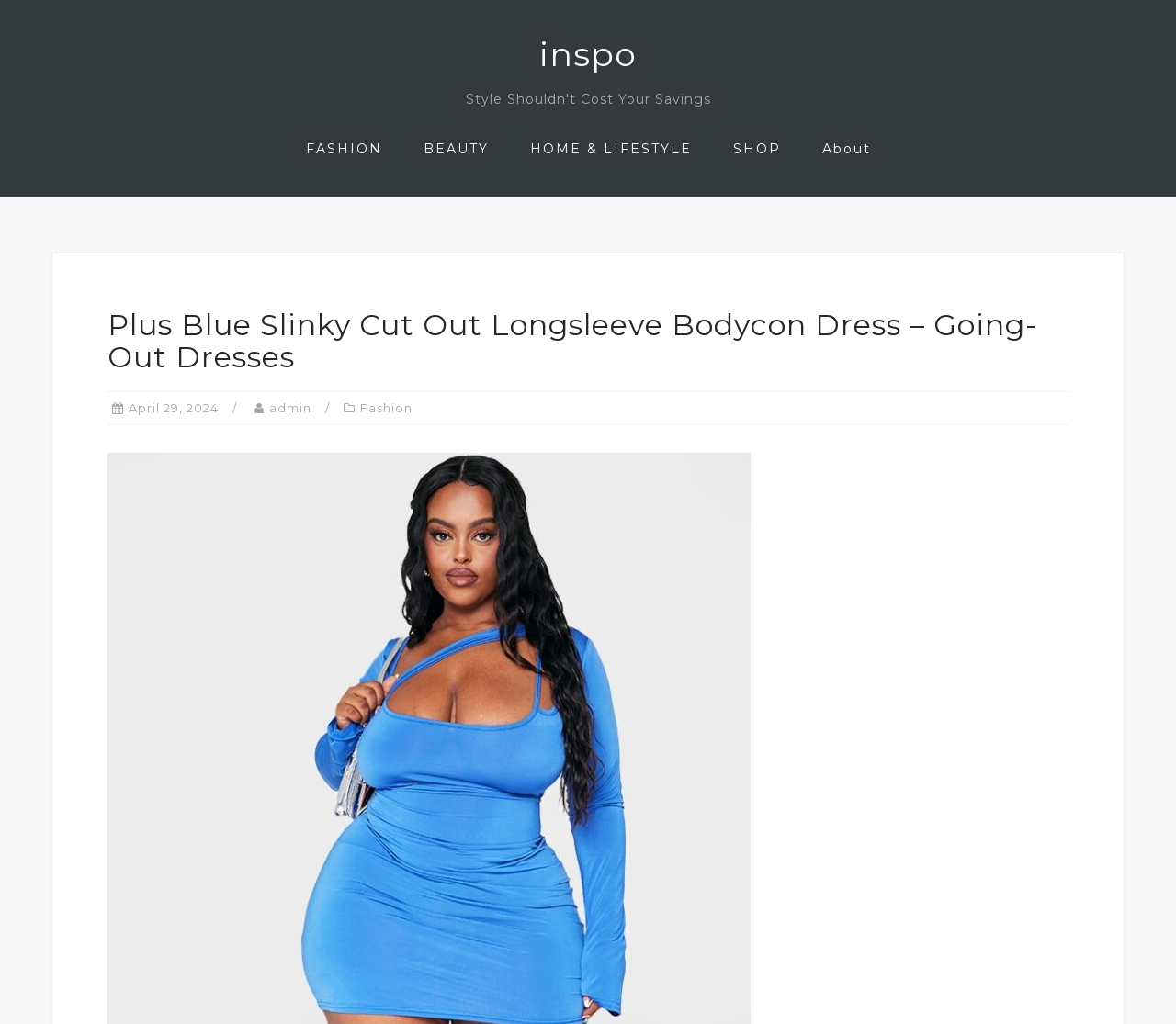Please determine the bounding box coordinates of the area that needs to be clicked to complete this task: 'visit admin's page'. The coordinates must be four float numbers between 0 and 1, formatted as [left, top, right, bottom].

[0.229, 0.391, 0.265, 0.406]